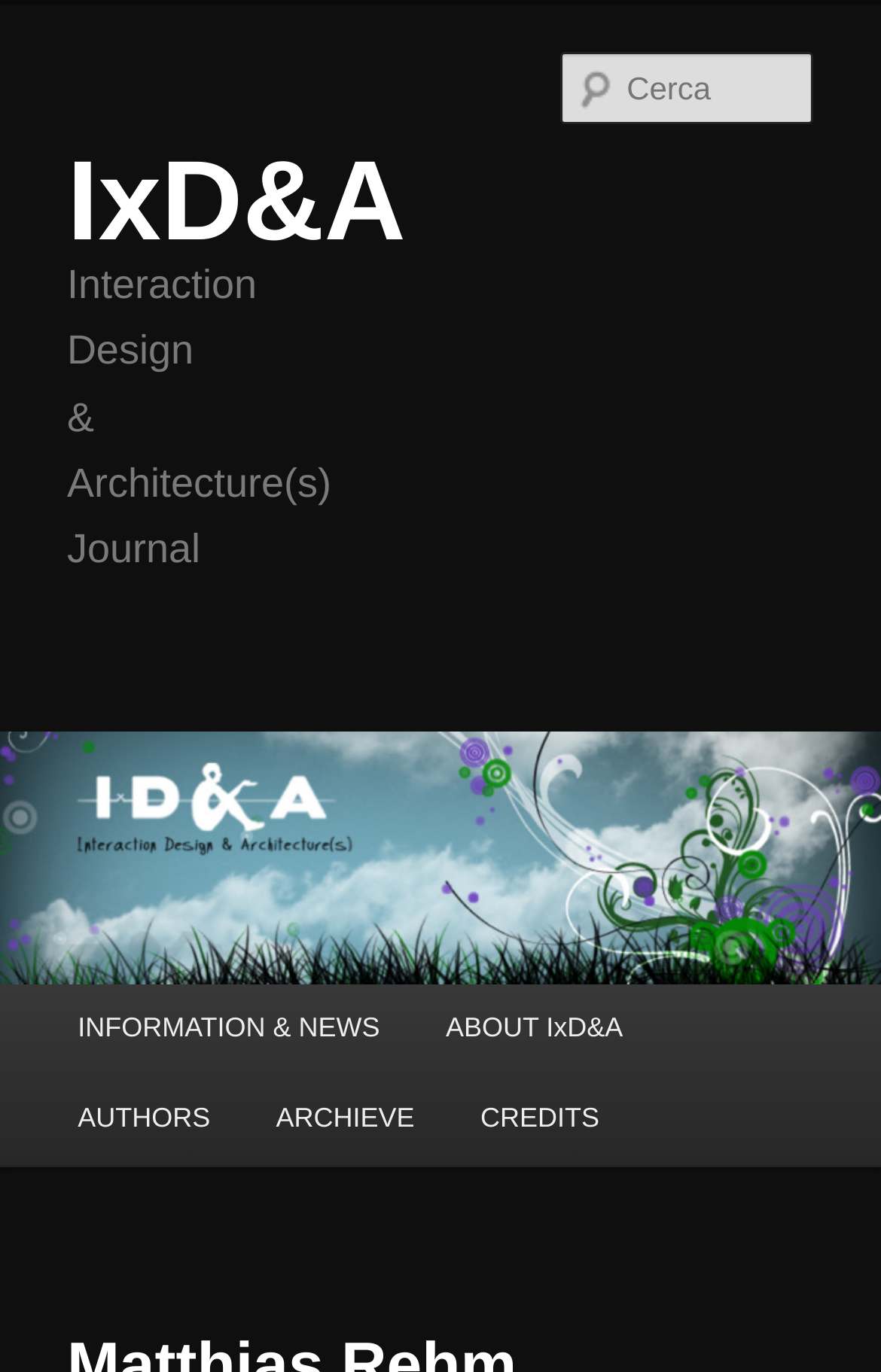Give the bounding box coordinates for this UI element: "ABOUT IxD&A". The coordinates should be four float numbers between 0 and 1, arranged as [left, top, right, bottom].

[0.469, 0.718, 0.744, 0.784]